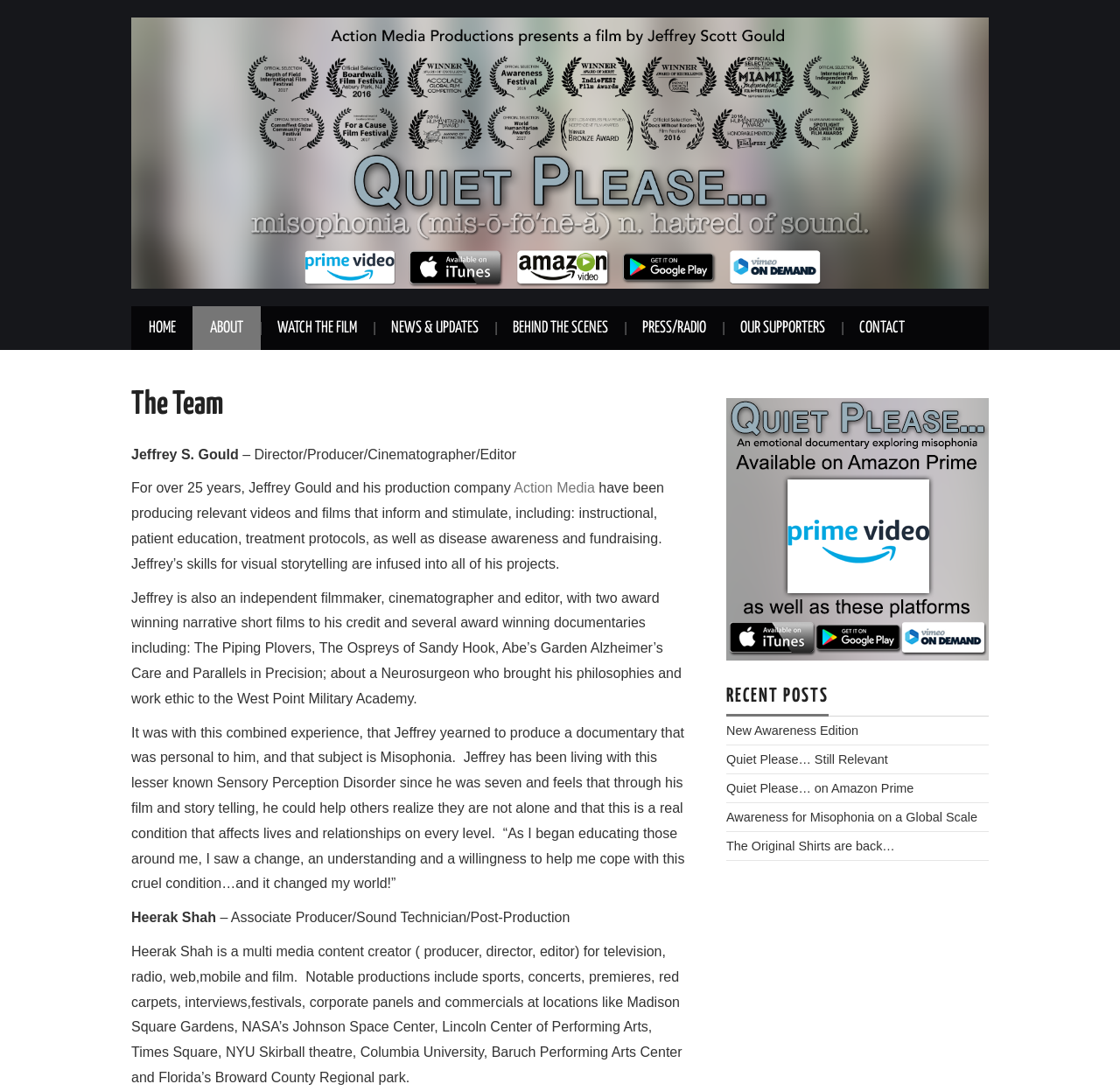What is Jeffrey S. Gould's profession?
Please answer using one word or phrase, based on the screenshot.

Director/Producer/Cinematographer/Editor